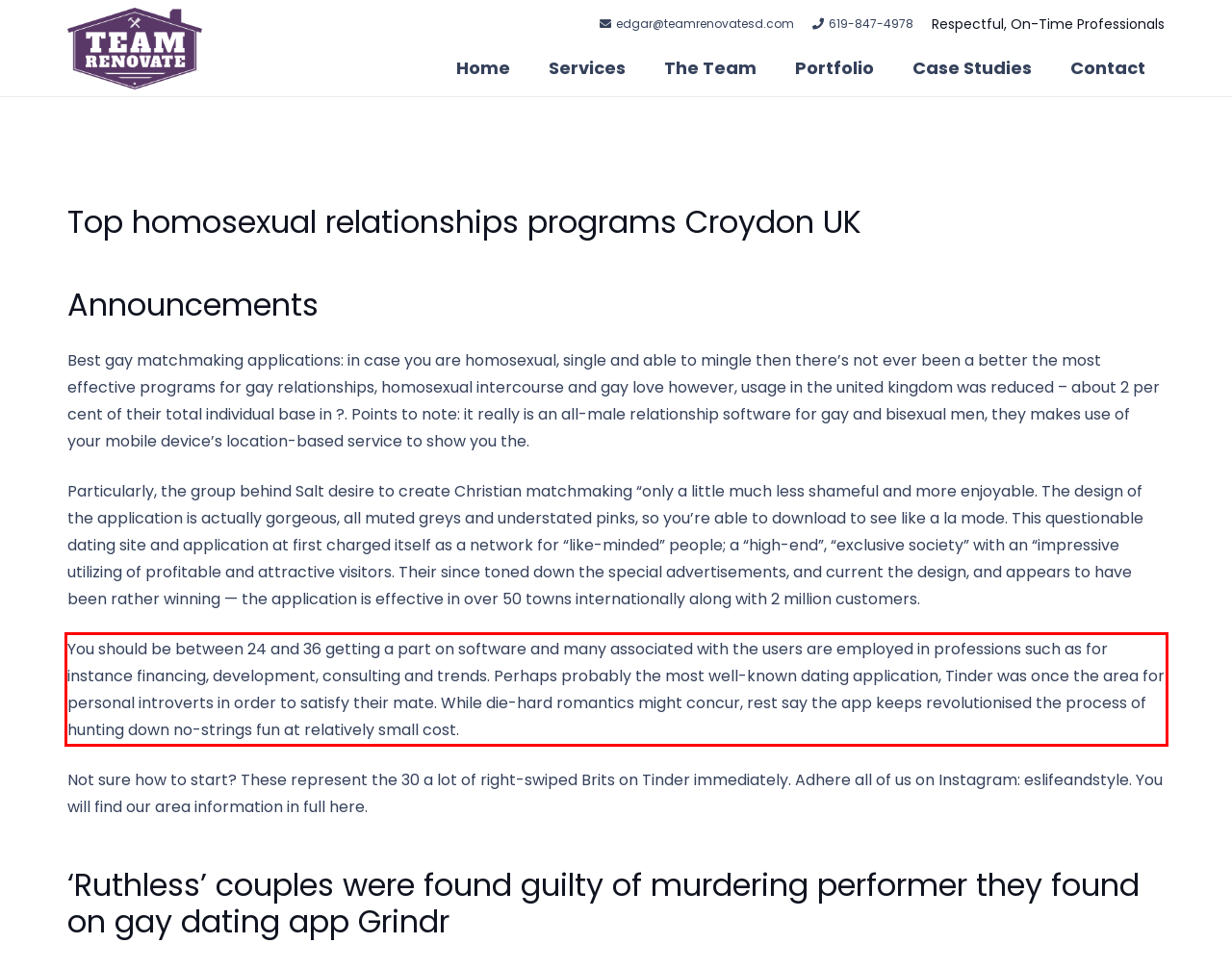You are provided with a screenshot of a webpage containing a red bounding box. Please extract the text enclosed by this red bounding box.

You should be between 24 and 36 getting a part on software and many associated with the users are employed in professions such as for instance financing, development, consulting and trends. Perhaps probably the most well-known dating application, Tinder was once the area for personal introverts in order to satisfy their mate. While die-hard romantics might concur, rest say the app keeps revolutionised the process of hunting down no-strings fun at relatively small cost.